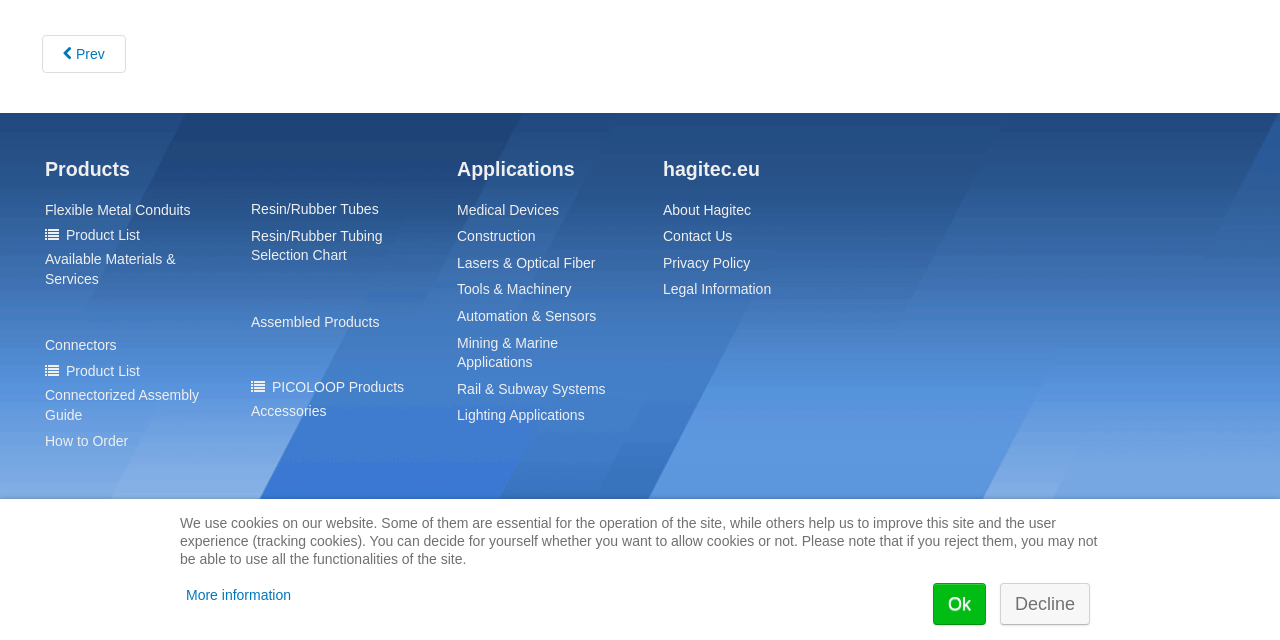Identify the bounding box for the described UI element: "How to Order".

[0.035, 0.675, 0.16, 0.706]